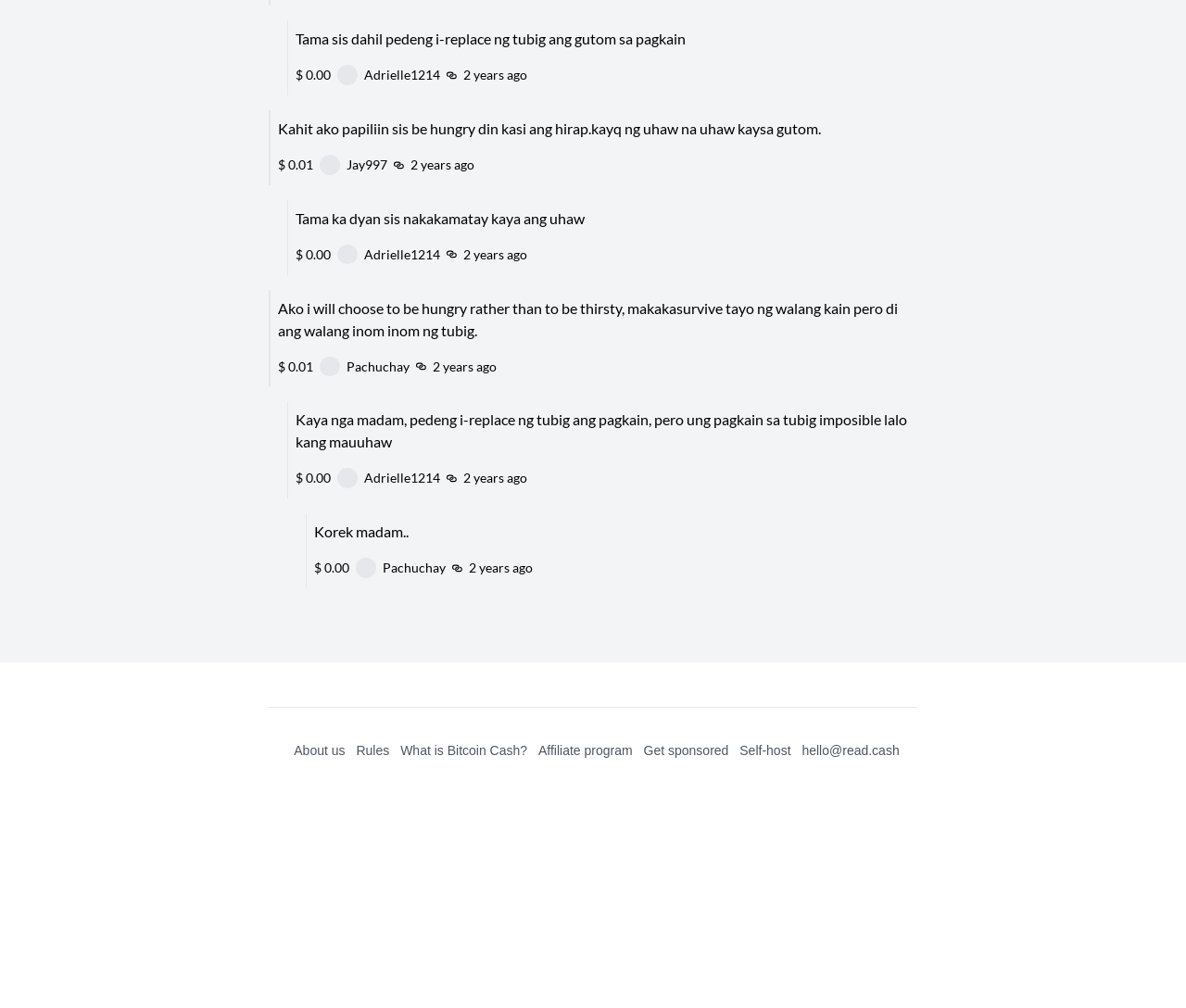Determine the bounding box coordinates (top-left x, top-left y, bottom-right x, bottom-right y) of the UI element described in the following text: Adrielle1214

[0.341, 0.699, 0.412, 0.721]